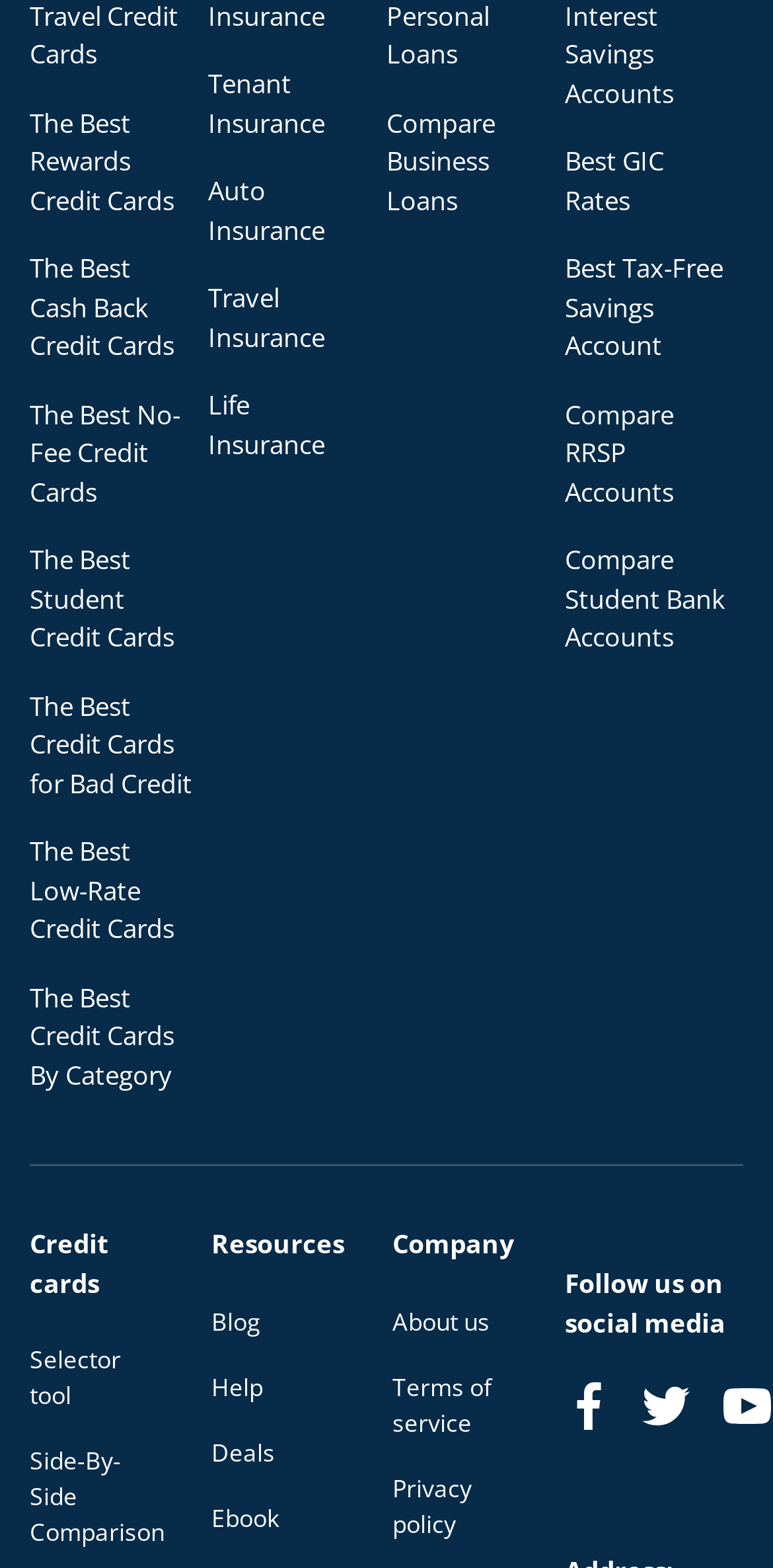What type of insurance is mentioned?
Provide a one-word or short-phrase answer based on the image.

Auto Insurance